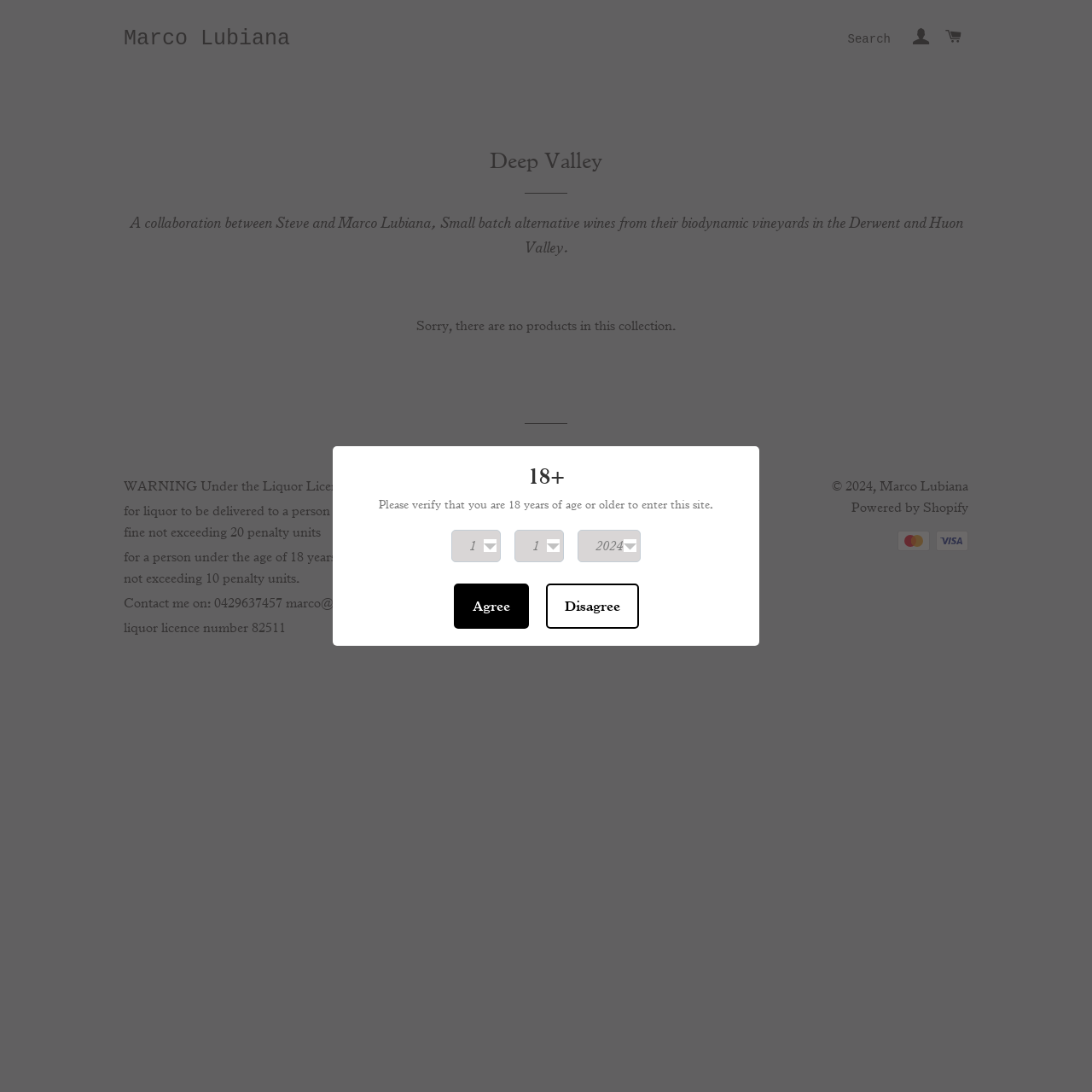Identify the bounding box coordinates of the specific part of the webpage to click to complete this instruction: "Click the 'Sign Up' button".

None